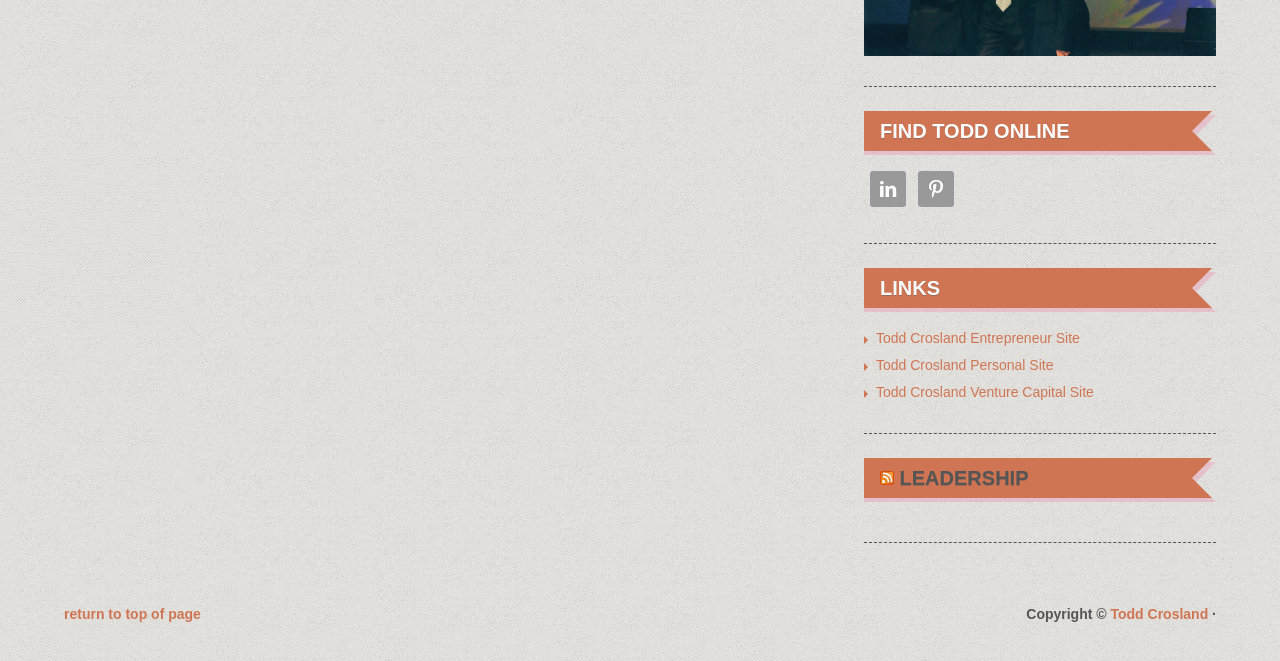Find the bounding box coordinates for the element described here: "Todd Crosland Venture Capital Site".

[0.684, 0.58, 0.855, 0.604]